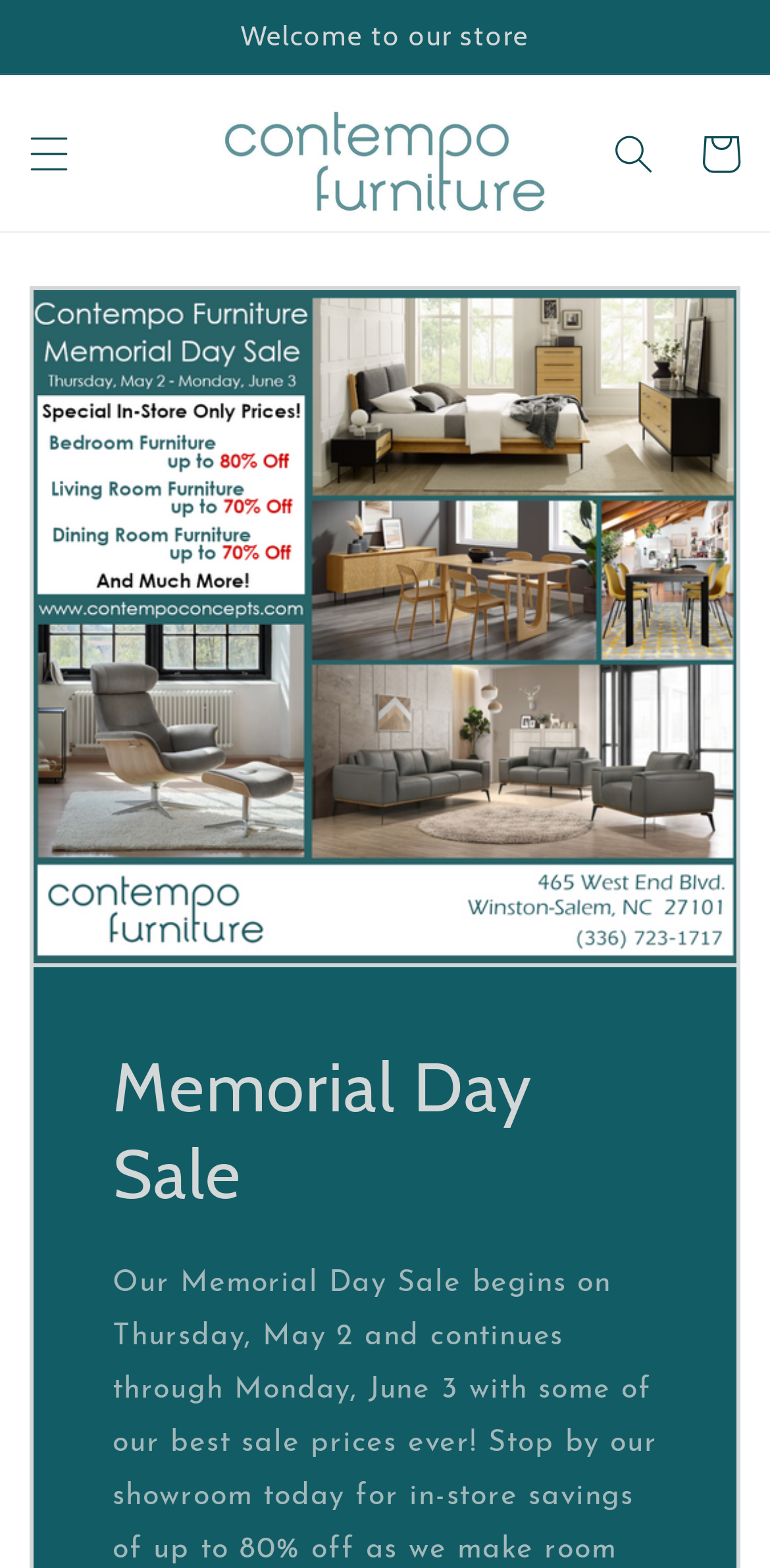What is the purpose of the button at the top right?
Please give a detailed and elaborate explanation in response to the question.

The button at the top right is a search button, which can be inferred from its text 'Search' and its location at [0.767, 0.07, 0.879, 0.126]. It also has a popup dialog, indicating that it will open a search interface when clicked.